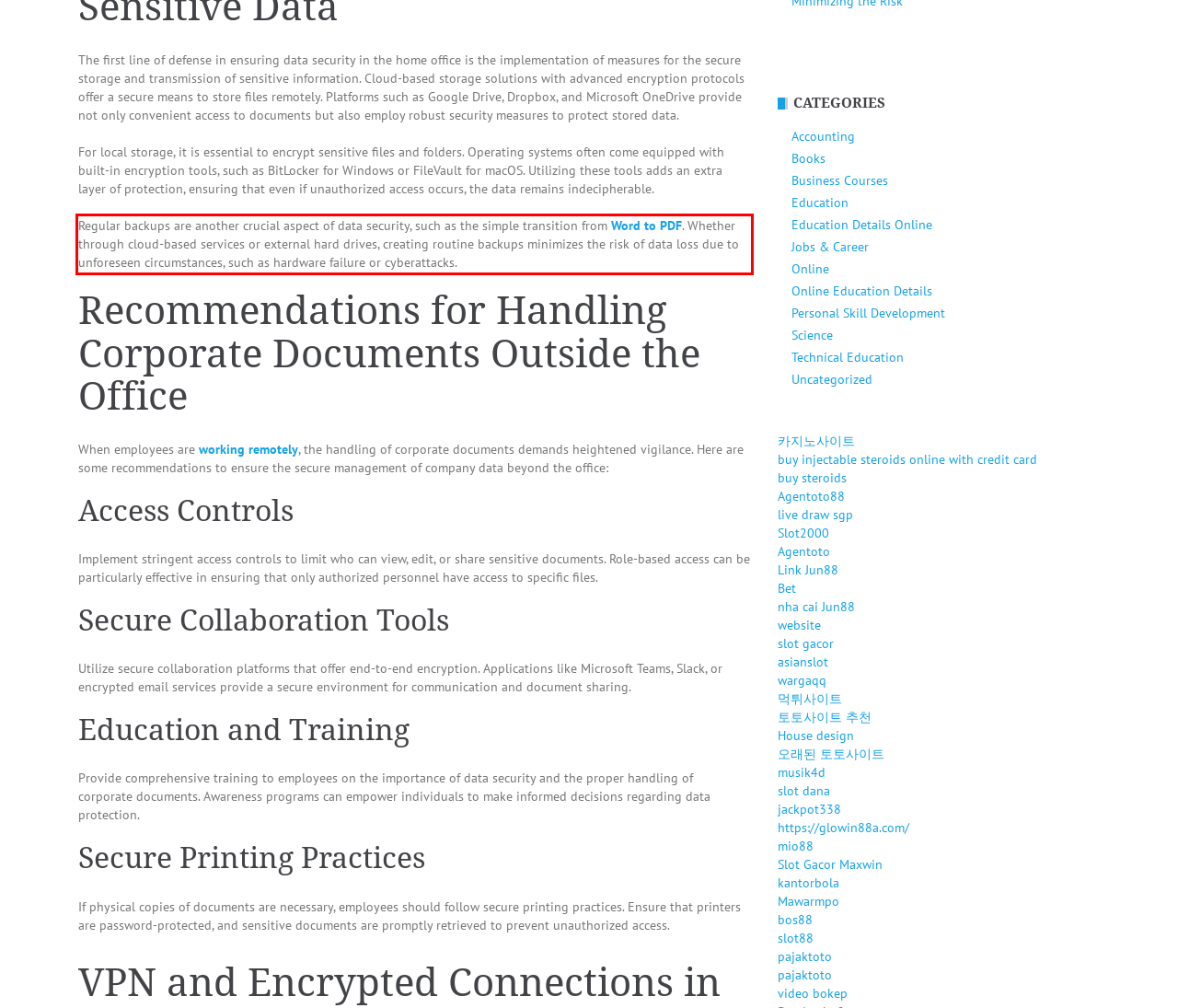By examining the provided screenshot of a webpage, recognize the text within the red bounding box and generate its text content.

Regular backups are another crucial aspect of data security, such as the simple transition from Word to PDF. Whether through cloud-based services or external hard drives, creating routine backups minimizes the risk of data loss due to unforeseen circumstances, such as hardware failure or cyberattacks.